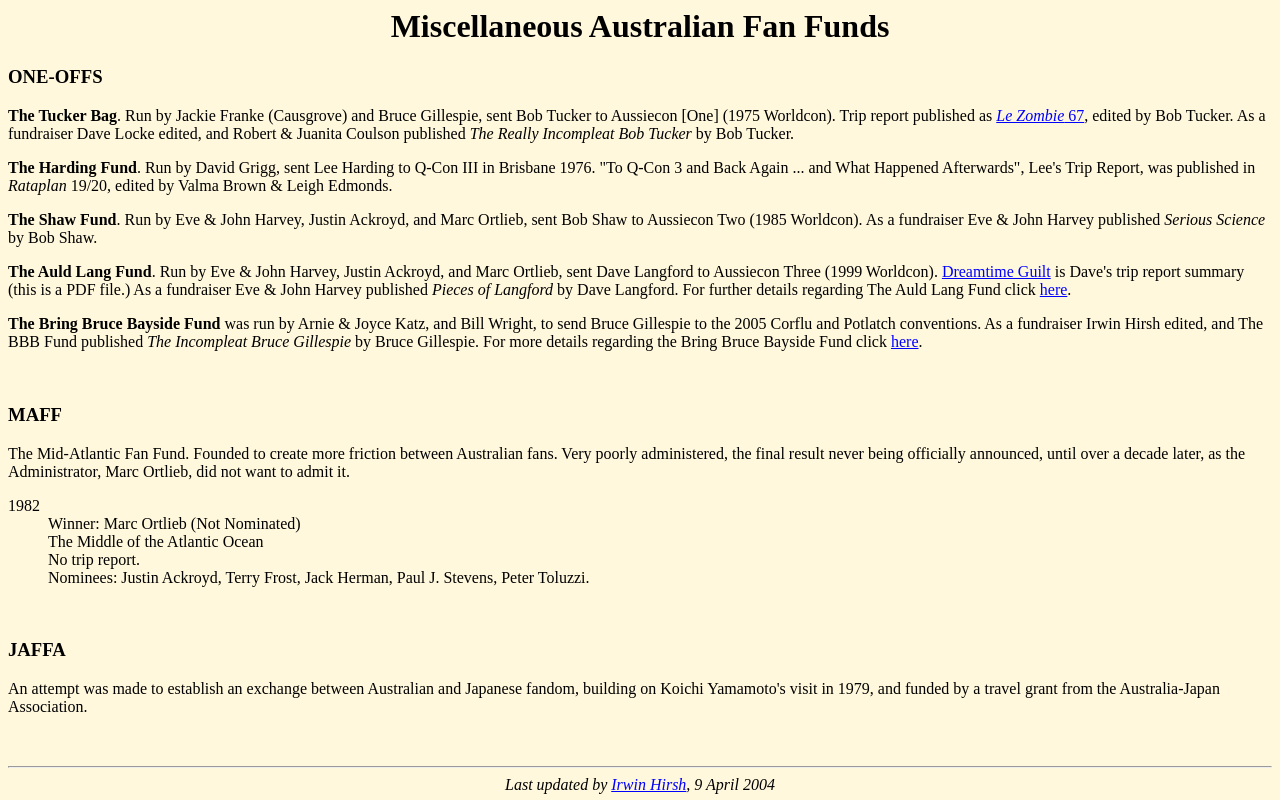What is the name of the book written by Bob Shaw?
Using the image provided, answer with just one word or phrase.

Serious Science